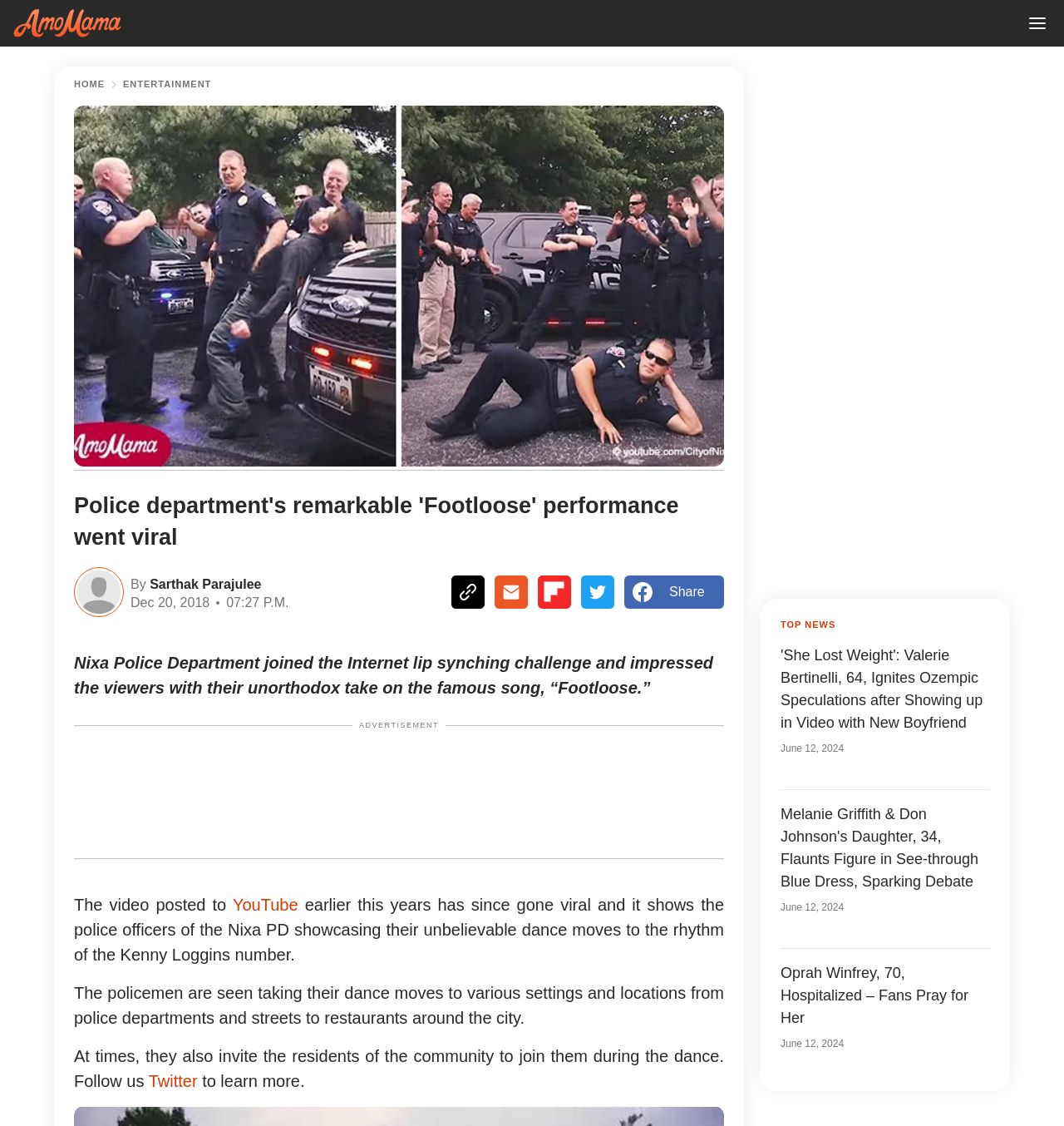What is the primary heading on this webpage?

Police department's remarkable 'Footloose' performance went viral